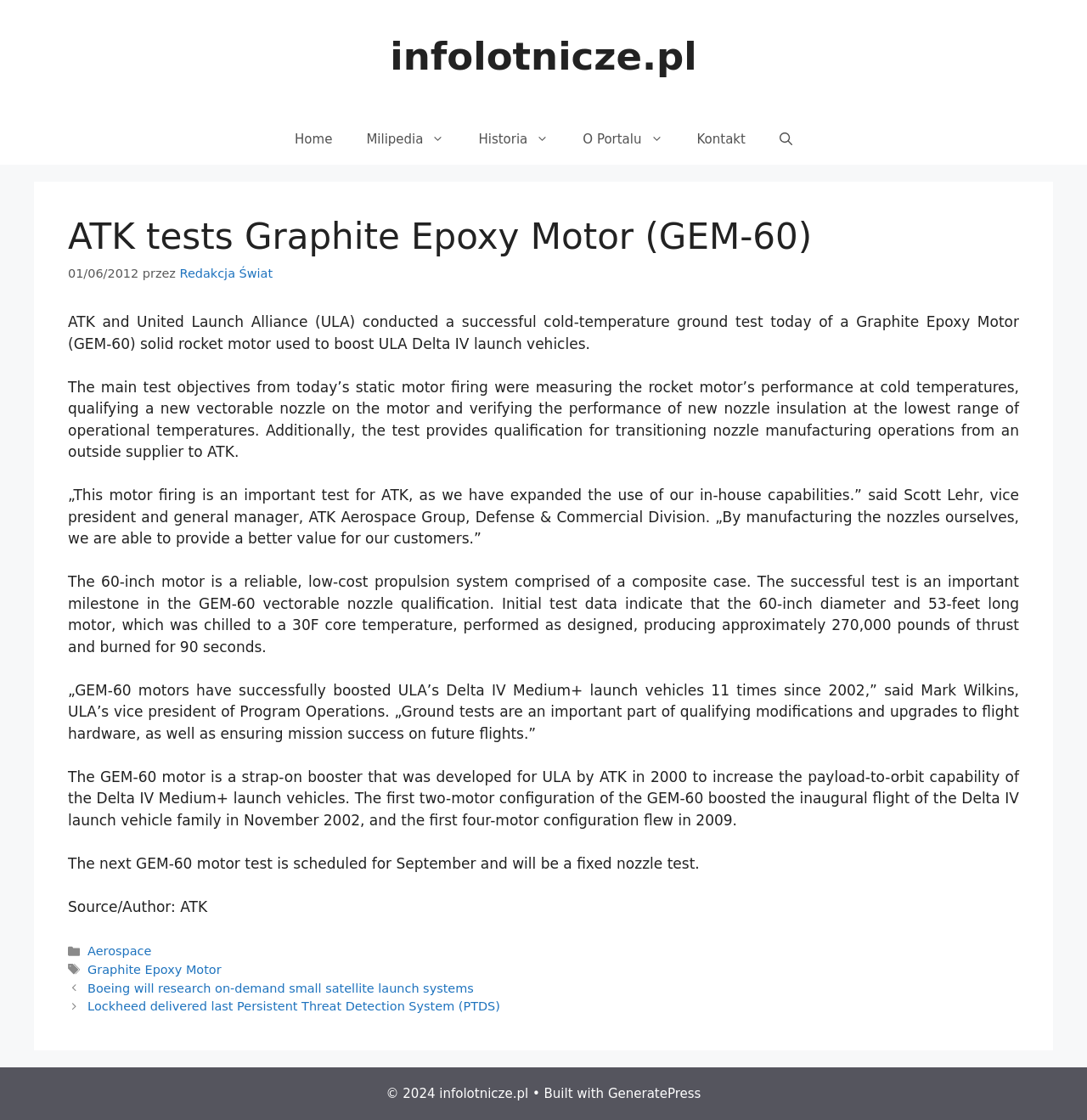Find the bounding box coordinates of the clickable region needed to perform the following instruction: "check other posts". The coordinates should be provided as four float numbers between 0 and 1, i.e., [left, top, right, bottom].

[0.081, 0.876, 0.436, 0.888]